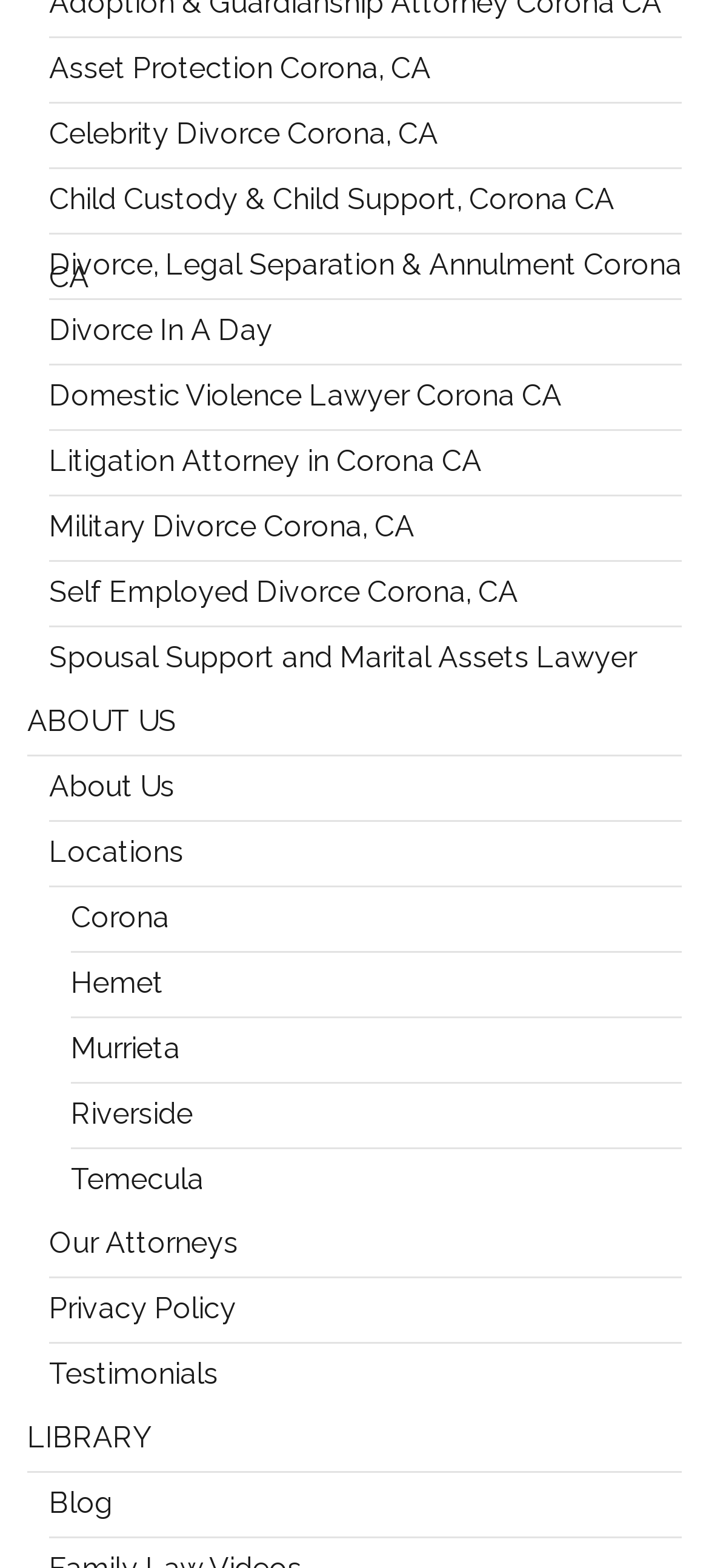How many attorneys are listed on the website?
Answer briefly with a single word or phrase based on the image.

Unknown